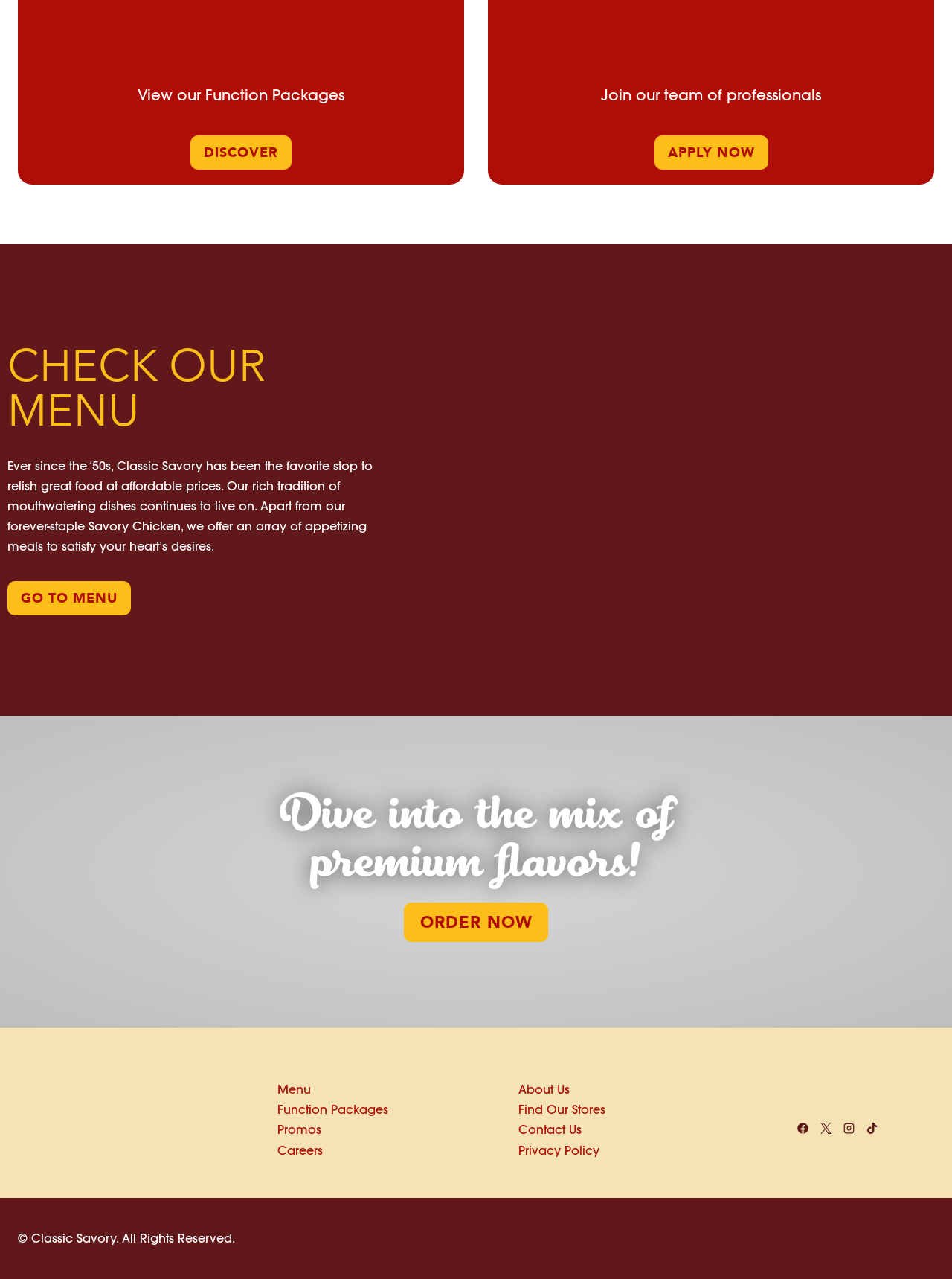Provide the bounding box coordinates of the HTML element this sentence describes: "ORDER NOW". The bounding box coordinates consist of four float numbers between 0 and 1, i.e., [left, top, right, bottom].

[0.424, 0.706, 0.576, 0.736]